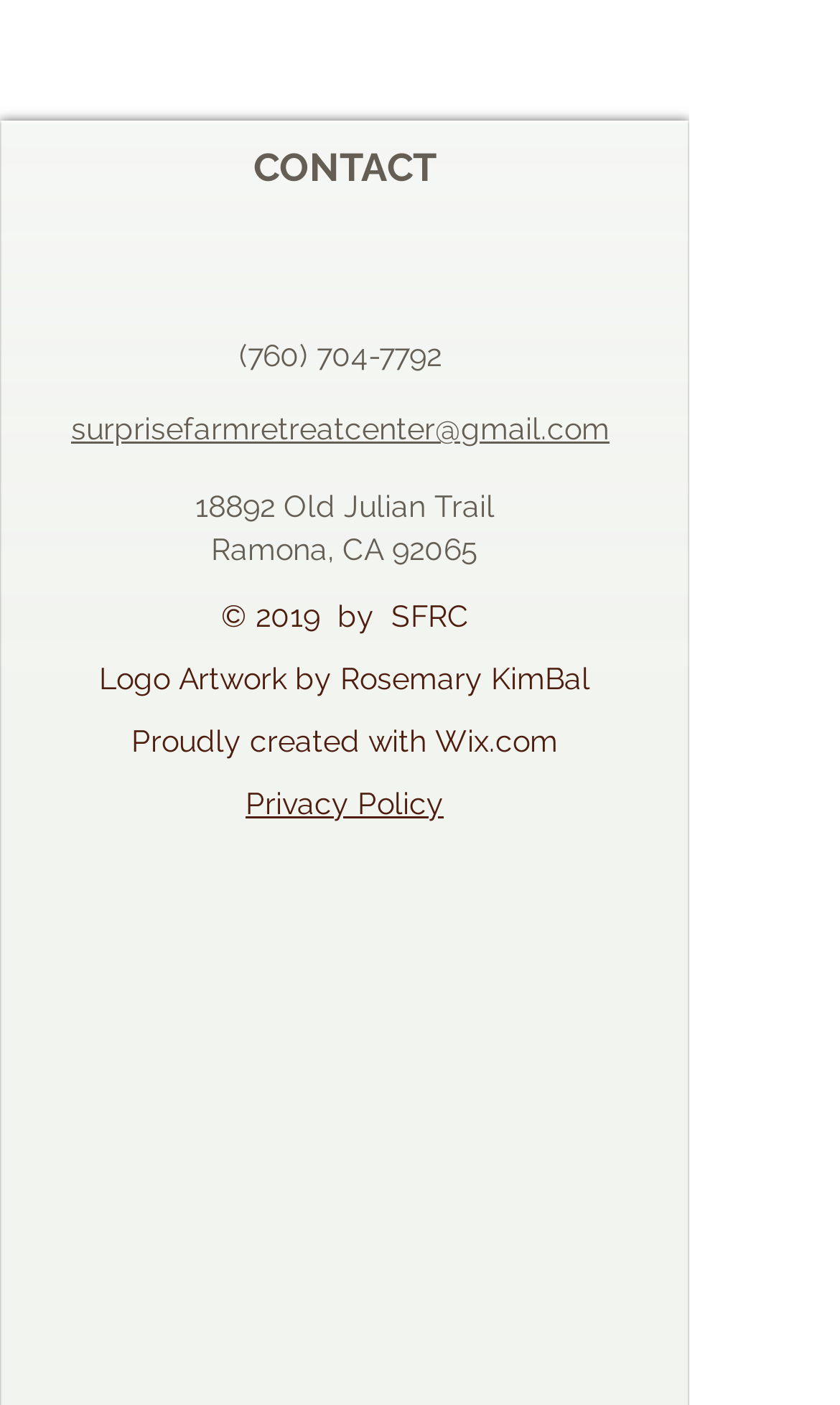What is the name of the social media platform on the left?
Answer the question with just one word or phrase using the image.

Facebook